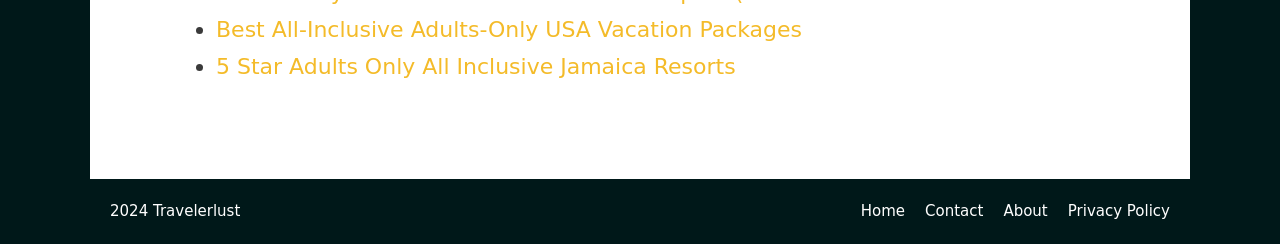Given the element description Privacy Policy, identify the bounding box coordinates for the UI element on the webpage screenshot. The format should be (top-left x, top-left y, bottom-right x, bottom-right y), with values between 0 and 1.

[0.834, 0.827, 0.914, 0.901]